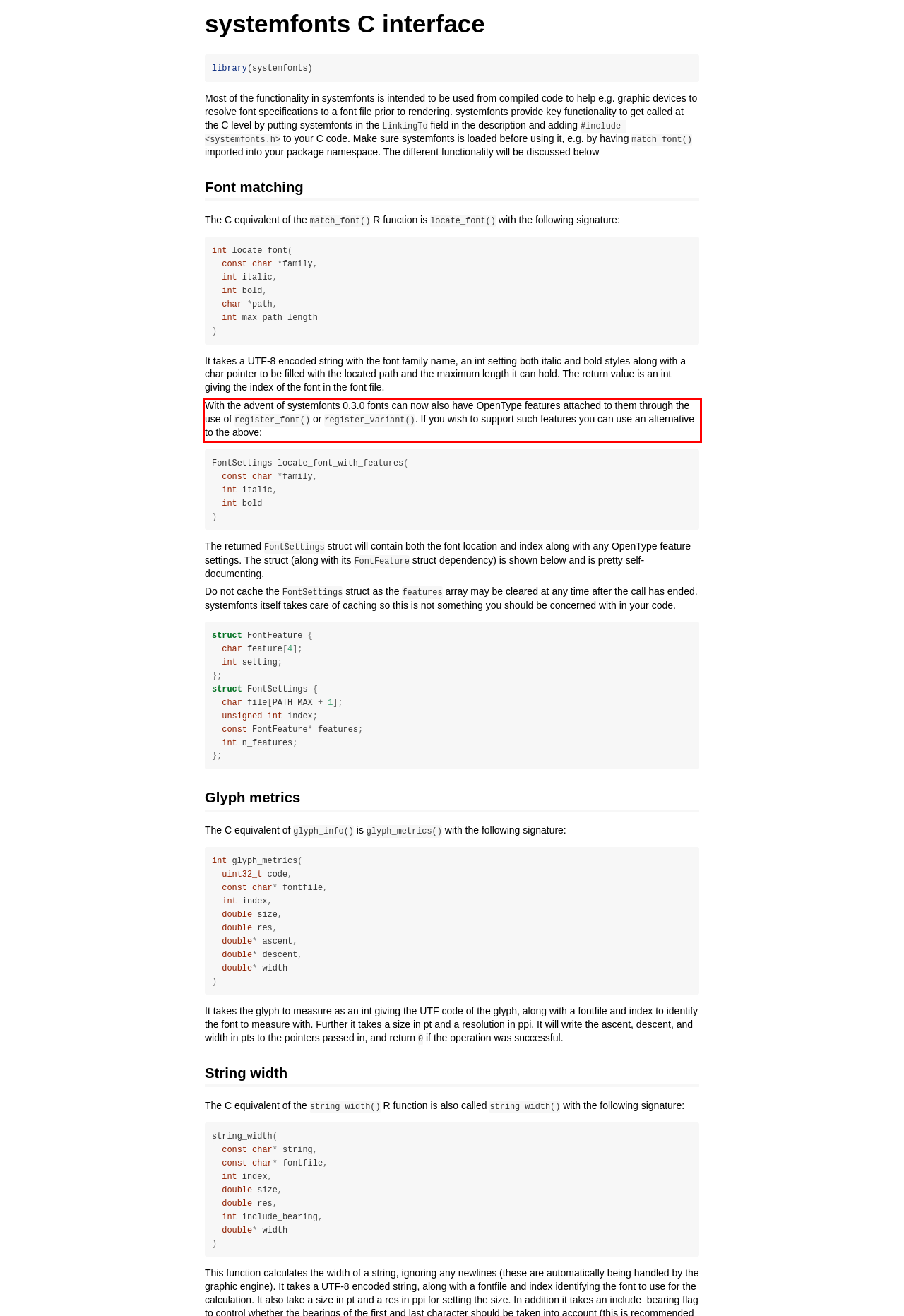In the screenshot of the webpage, find the red bounding box and perform OCR to obtain the text content restricted within this red bounding box.

With the advent of systemfonts 0.3.0 fonts can now also have OpenType features attached to them through the use of register_font() or register_variant(). If you wish to support such features you can use an alternative to the above: